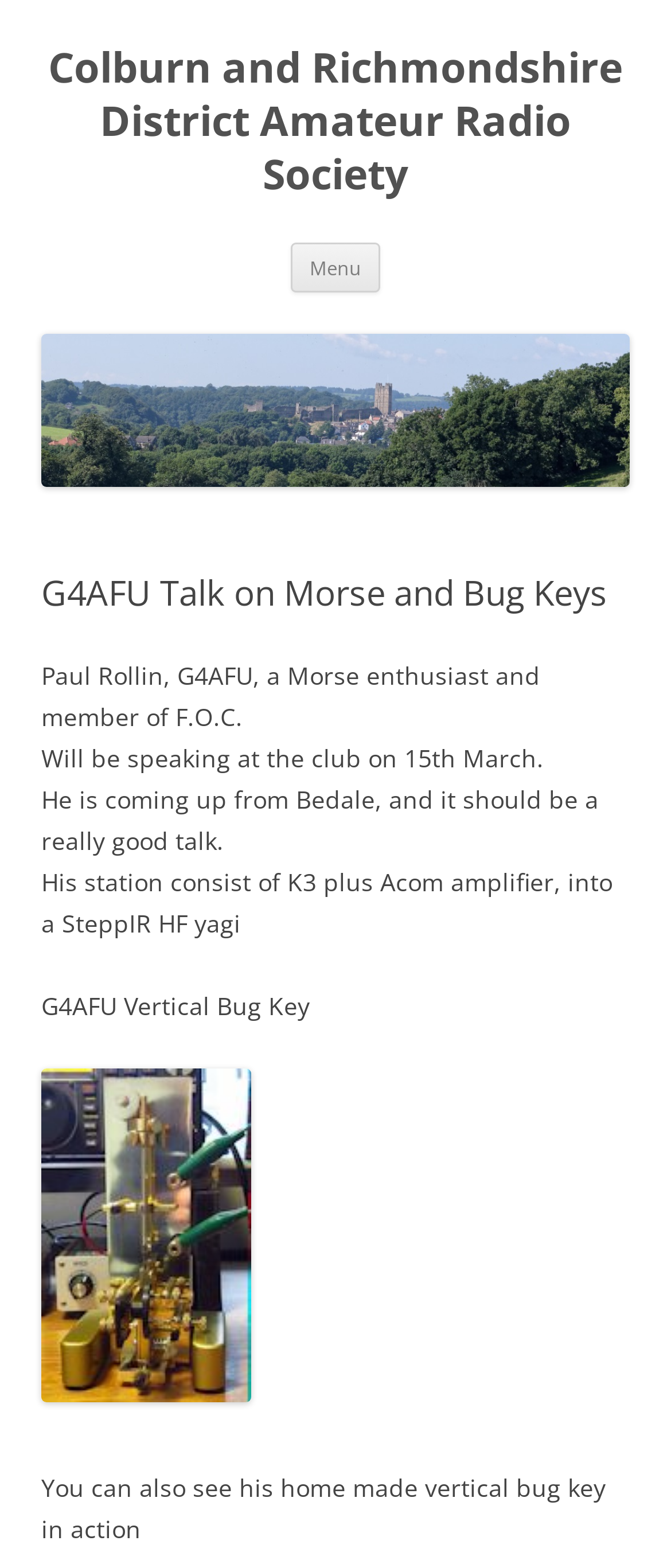Extract the bounding box coordinates for the described element: "Menu". The coordinates should be represented as four float numbers between 0 and 1: [left, top, right, bottom].

[0.433, 0.154, 0.567, 0.187]